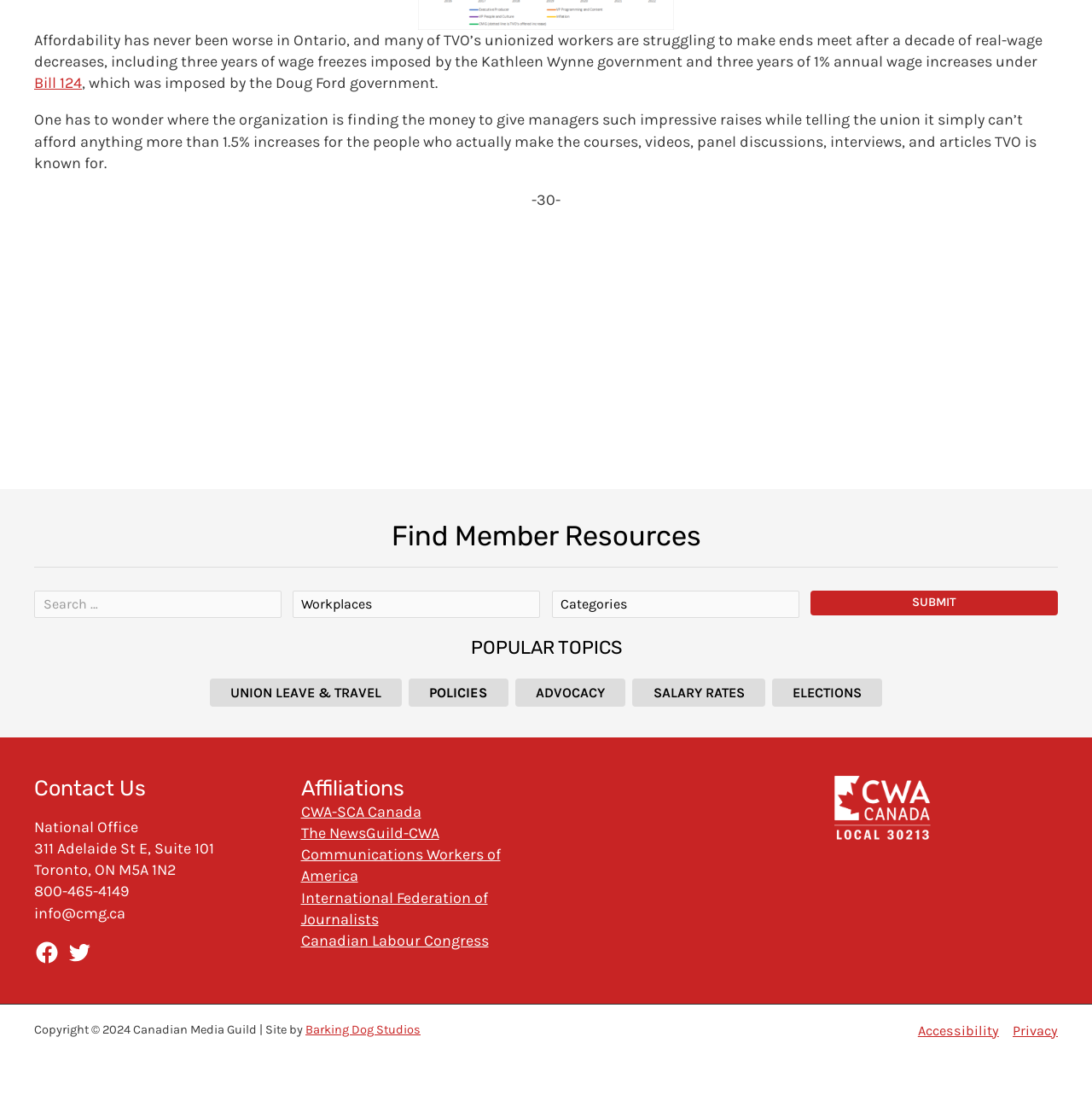Find the bounding box coordinates of the element to click in order to complete this instruction: "Learn about union leave and travel". The bounding box coordinates must be four float numbers between 0 and 1, denoted as [left, top, right, bottom].

[0.192, 0.613, 0.368, 0.638]